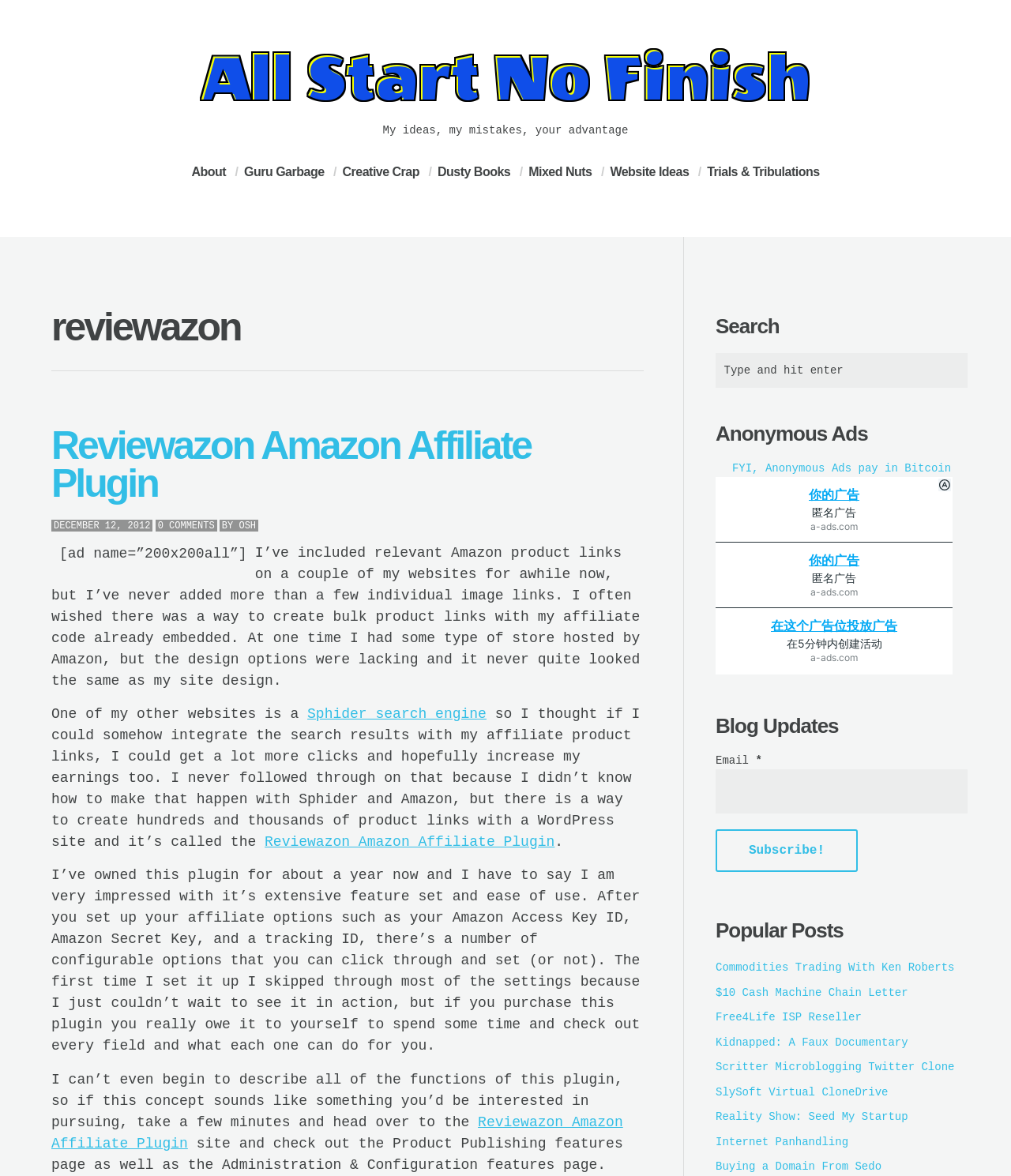Who is the author of the article?
Based on the content of the image, thoroughly explain and answer the question.

The author of the article can be found in the article section, where the text 'BY OSH' is mentioned, indicating that OSH is the author of the article.